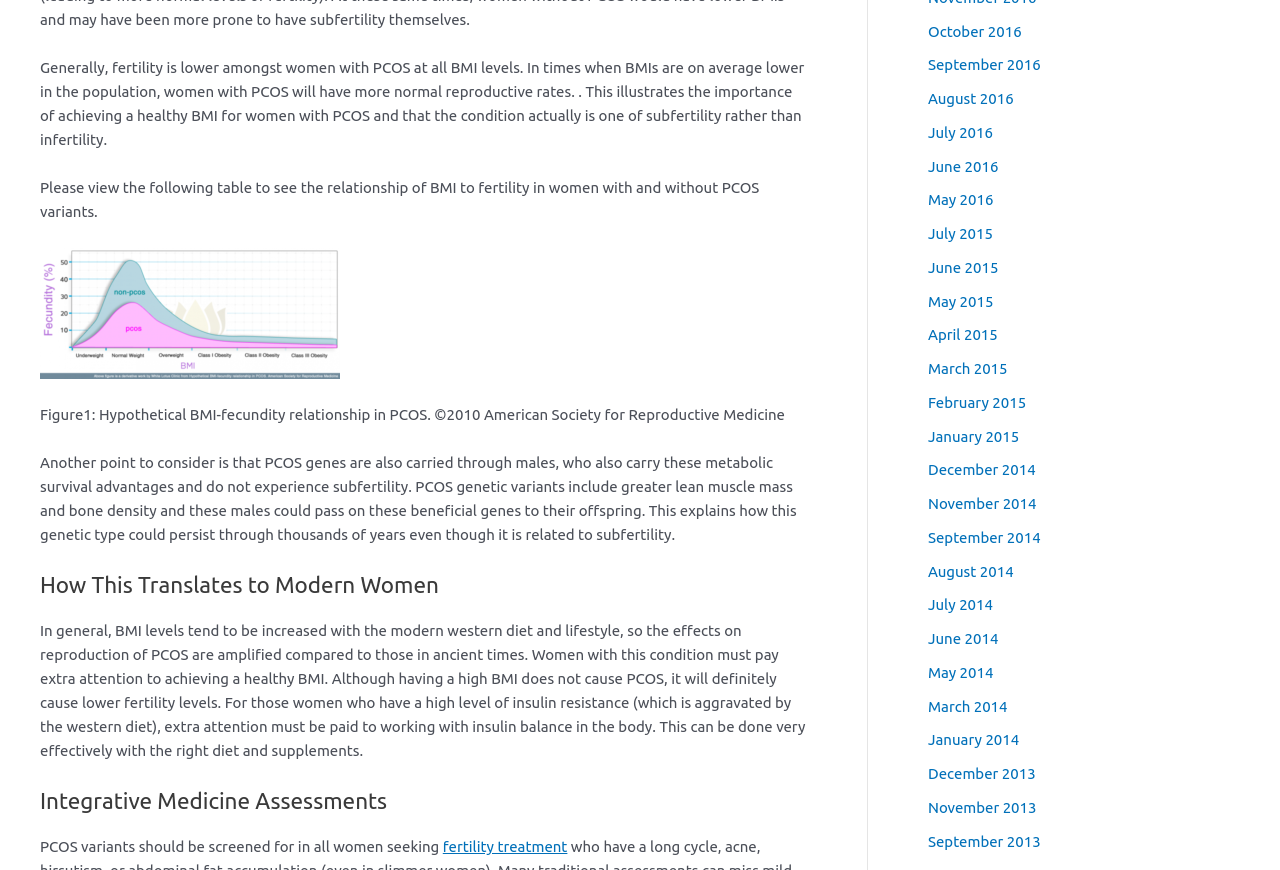What is the relationship between BMI and fertility in women with PCOS?
Using the visual information, answer the question in a single word or phrase.

Inverse relationship